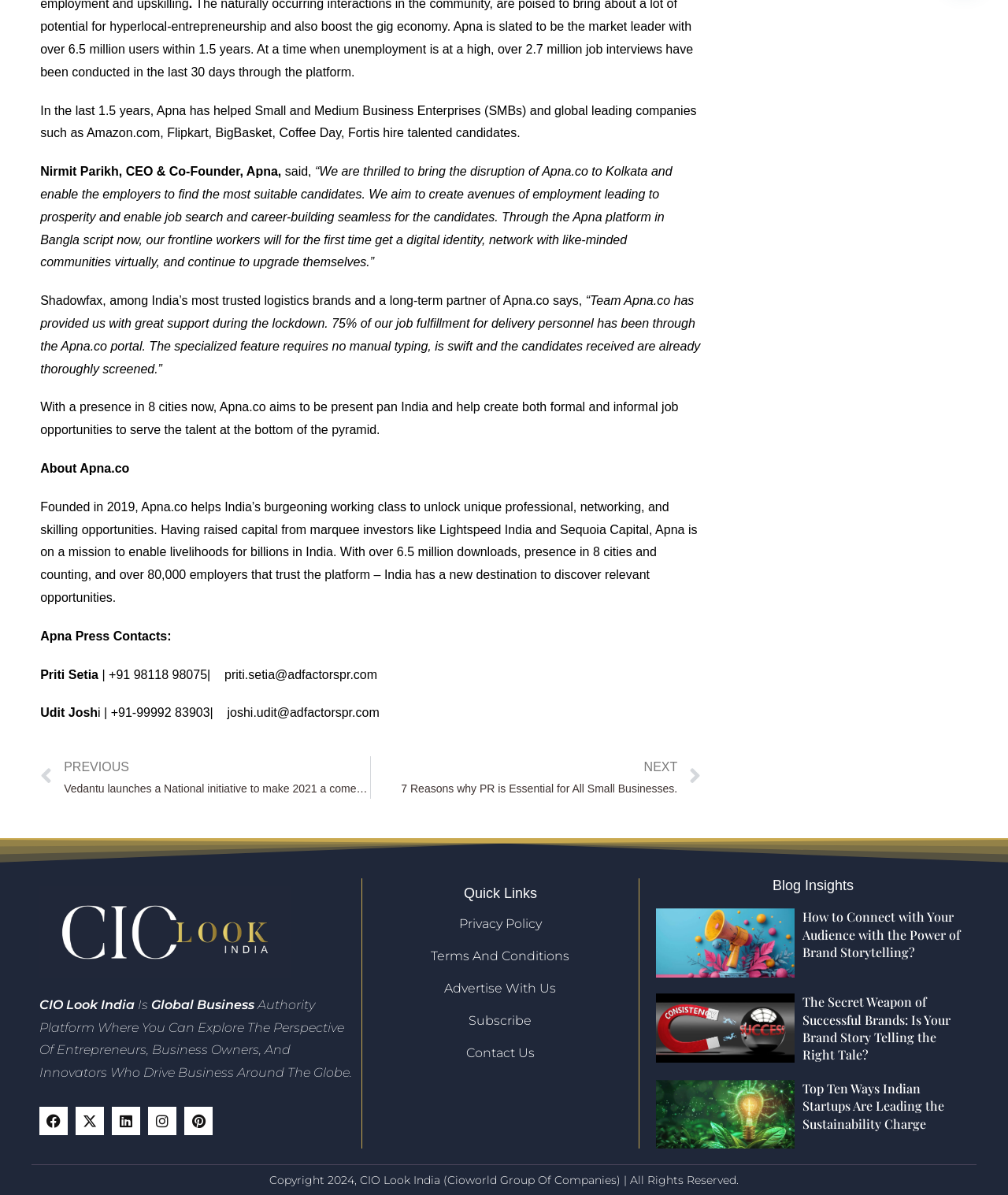Please find the bounding box coordinates of the element's region to be clicked to carry out this instruction: "Click on the 'How to Connect with Your Audience with the Power of Brand Storytelling?' link".

[0.796, 0.76, 0.952, 0.804]